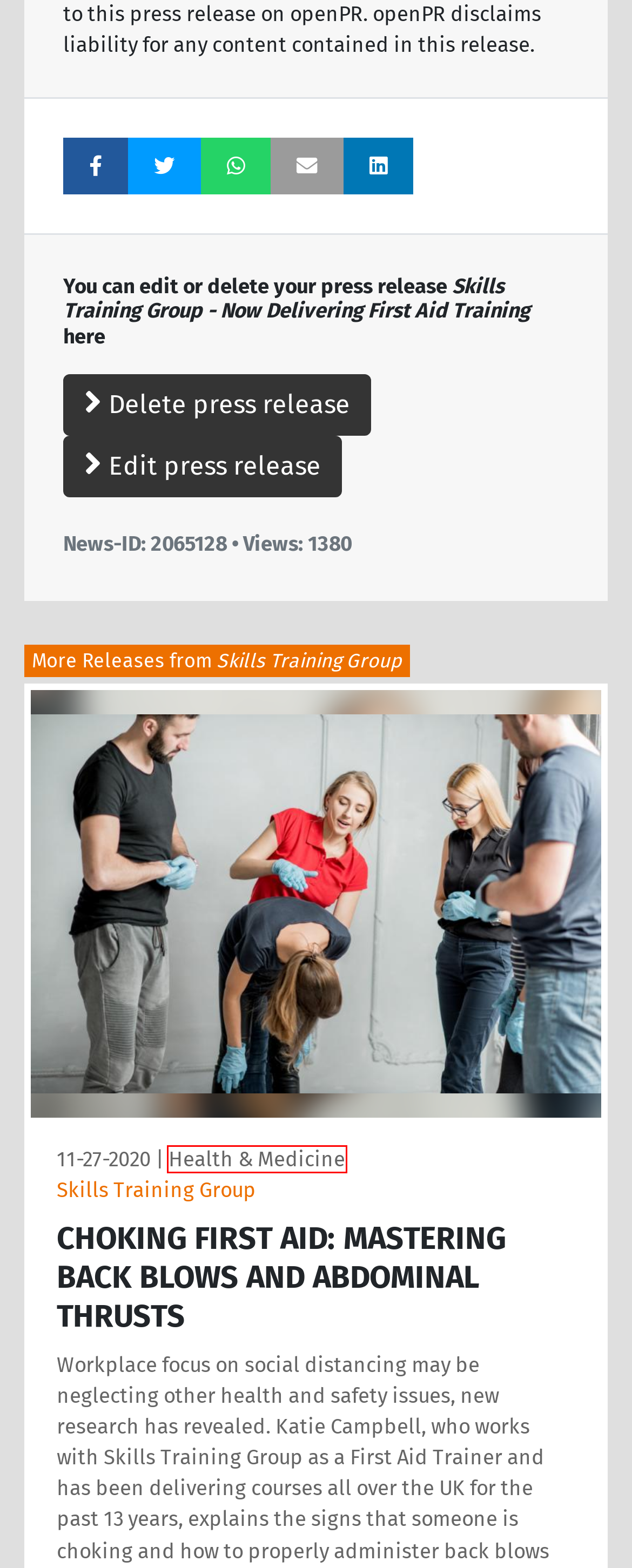You have a screenshot of a webpage with a red bounding box around a UI element. Determine which webpage description best matches the new webpage that results from clicking the element in the bounding box. Here are the candidates:
A. openPR.com - press releases of the category Health & Medicine
B. Fieldtex Products, Inc. - press releases - openPR.com
C. openPR.com - press releases of the category Science & Education
D. openPR.com - press releases of the category Industry, Real Estate & Construction
E. REPORTSANDMARKETS - press releases - openPR.com
F. PR Portal openPR – Ihre Pressemeldung online
G. Informational First Aid Blog Launched
H. openPR.com - General Terms and Conditions

A